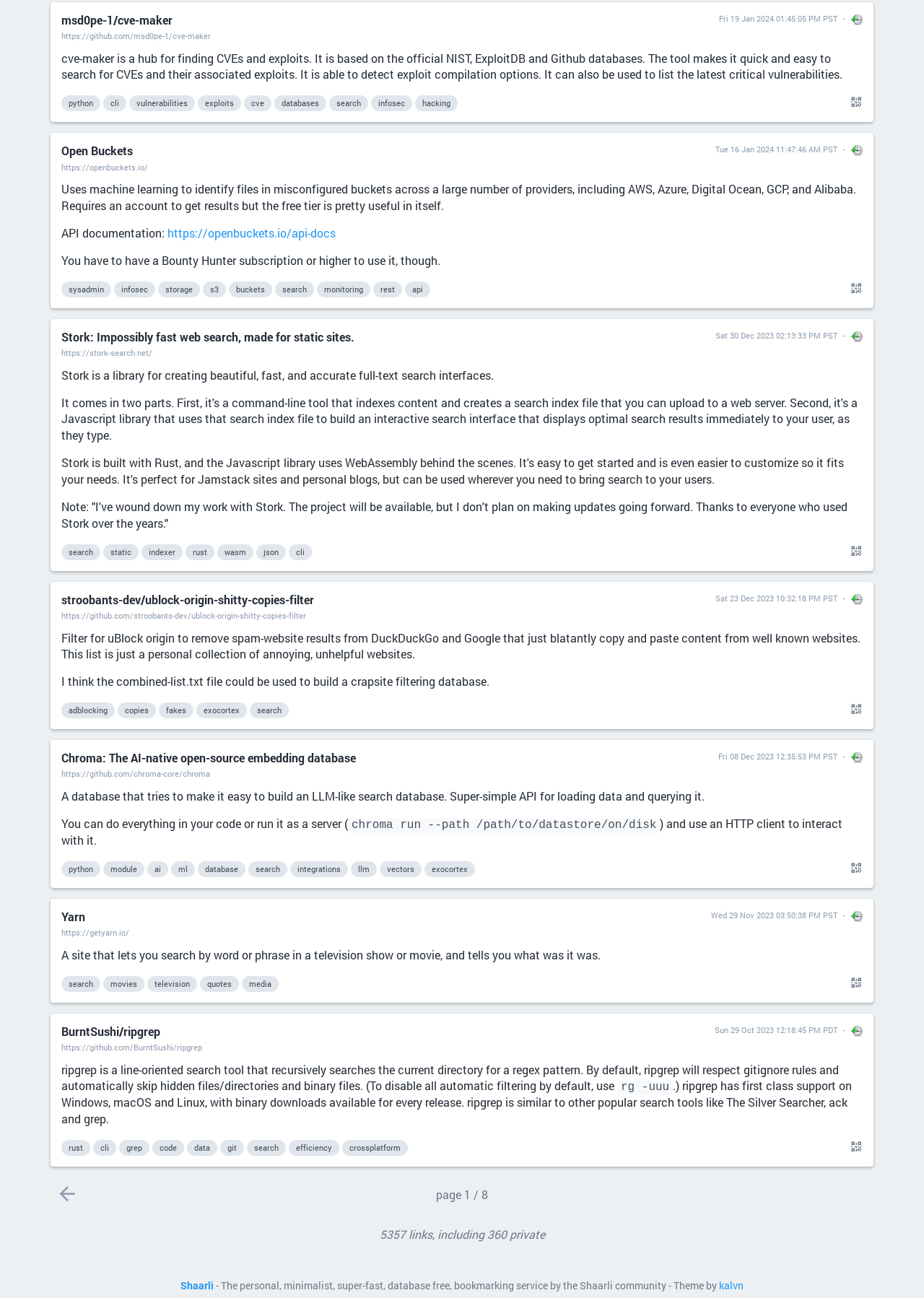Please give a concise answer to this question using a single word or phrase: 
What is the purpose of Stork?

Creating full-text search interfaces